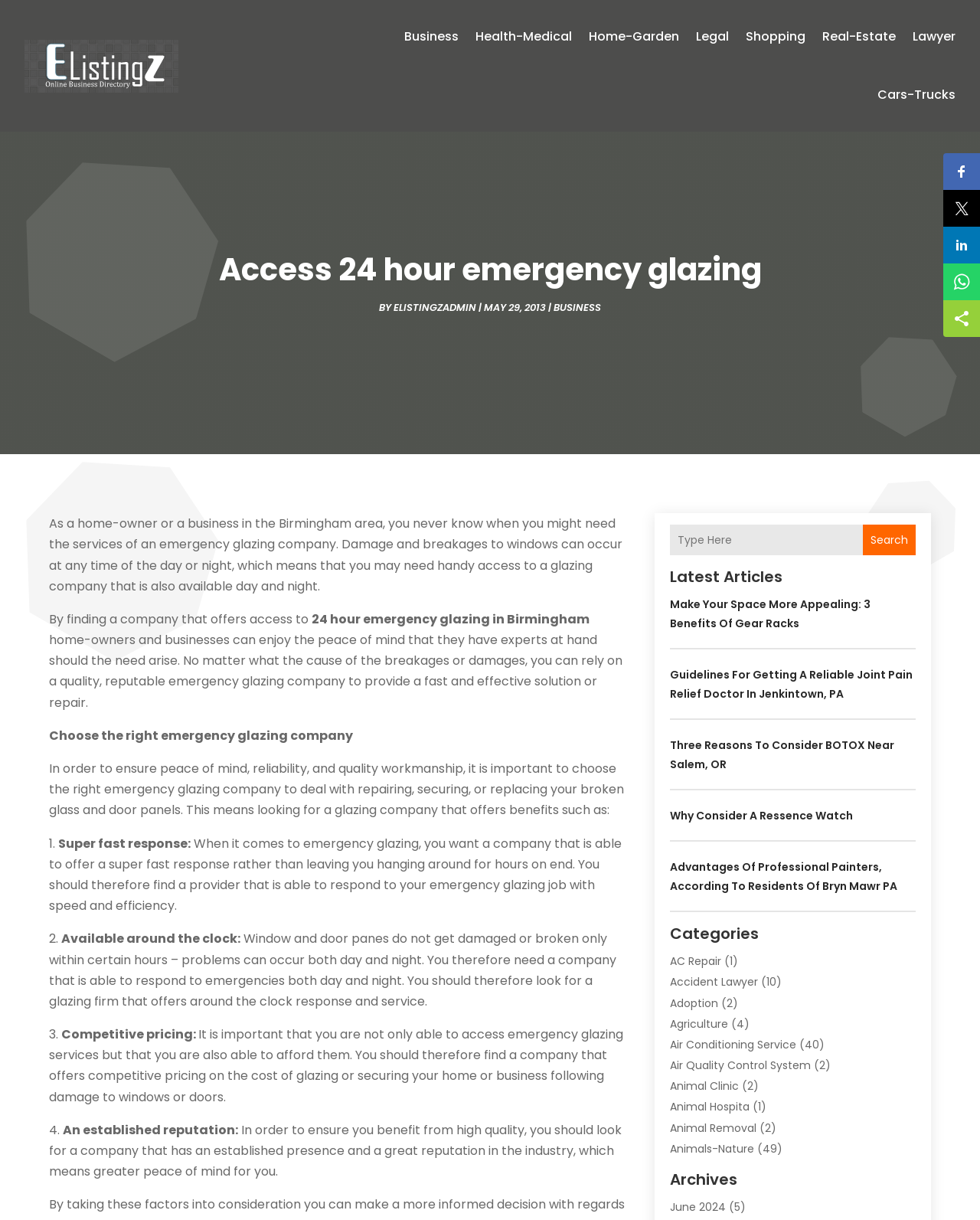Please identify the coordinates of the bounding box that should be clicked to fulfill this instruction: "Read 'Make Your Space More Appealing: 3 Benefits Of Gear Racks' article".

[0.684, 0.489, 0.888, 0.517]